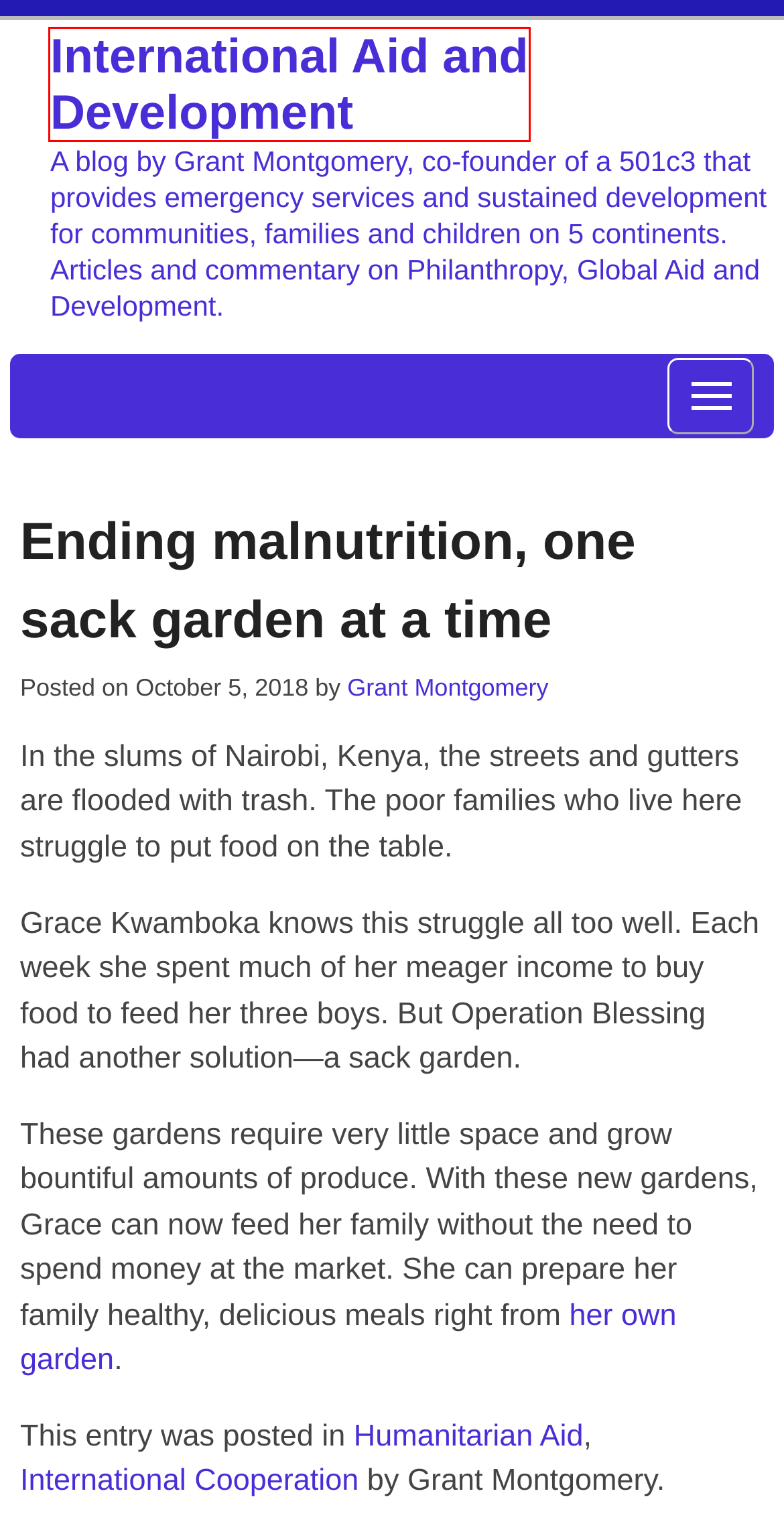Given a webpage screenshot with a red bounding box around a UI element, choose the webpage description that best matches the new webpage after clicking the element within the bounding box. Here are the candidates:
A. 2016  May : International Aid and Development
B. Grant Montgomery : International Aid and Development
C. Humanitarian Aid : International Aid and Development
D. 2015  November : International Aid and Development
E. International Cooperation : International Aid and Development
F. A step toward a smaller carbon footprint : International Aid and Development
G. International Aid and Development
H. 2021  March : International Aid and Development

G